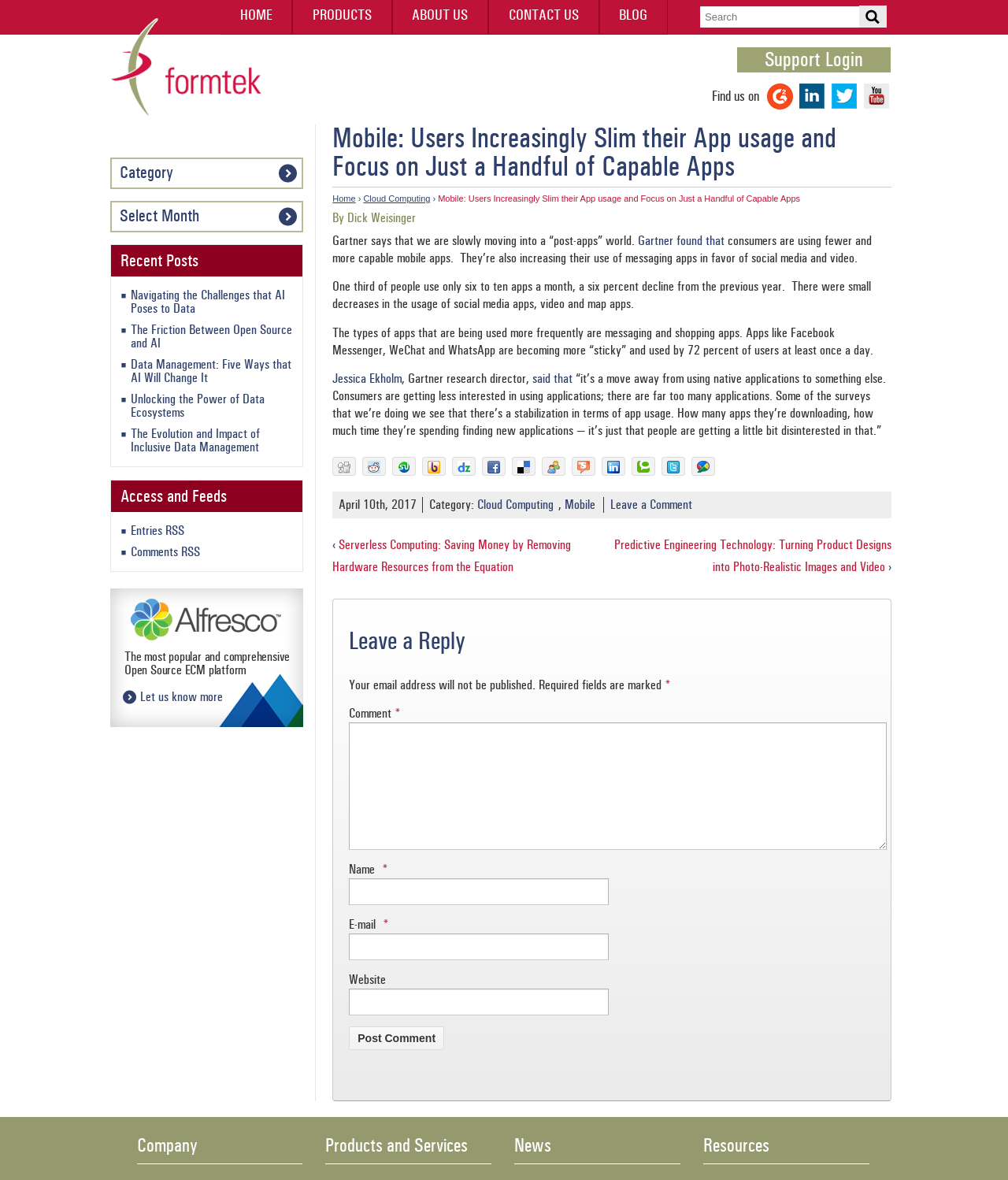What is the category of the blog post?
Examine the image and provide an in-depth answer to the question.

I determined the answer by looking at the category section of the blog post, which is located below the title and above the content. The category is specified as 'Cloud Computing'.